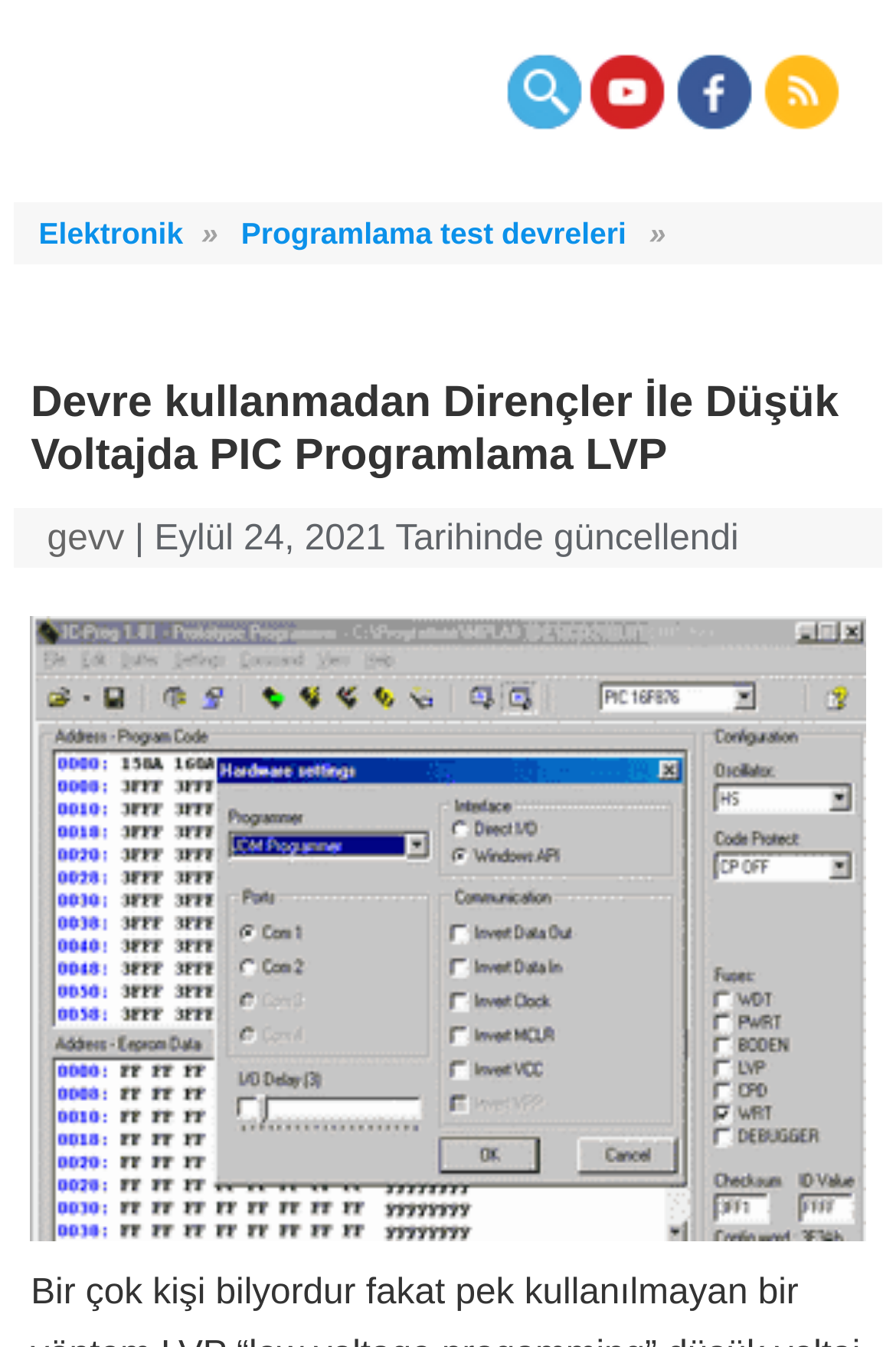What is the topic of the webpage?
Based on the visual details in the image, please answer the question thoroughly.

Based on the webpage content, especially the heading 'Devre kullanmadan Dirençler İle Düşük Voltajda PIC Programlama LVP', it is clear that the topic of the webpage is related to PIC programming, specifically low voltage programming.